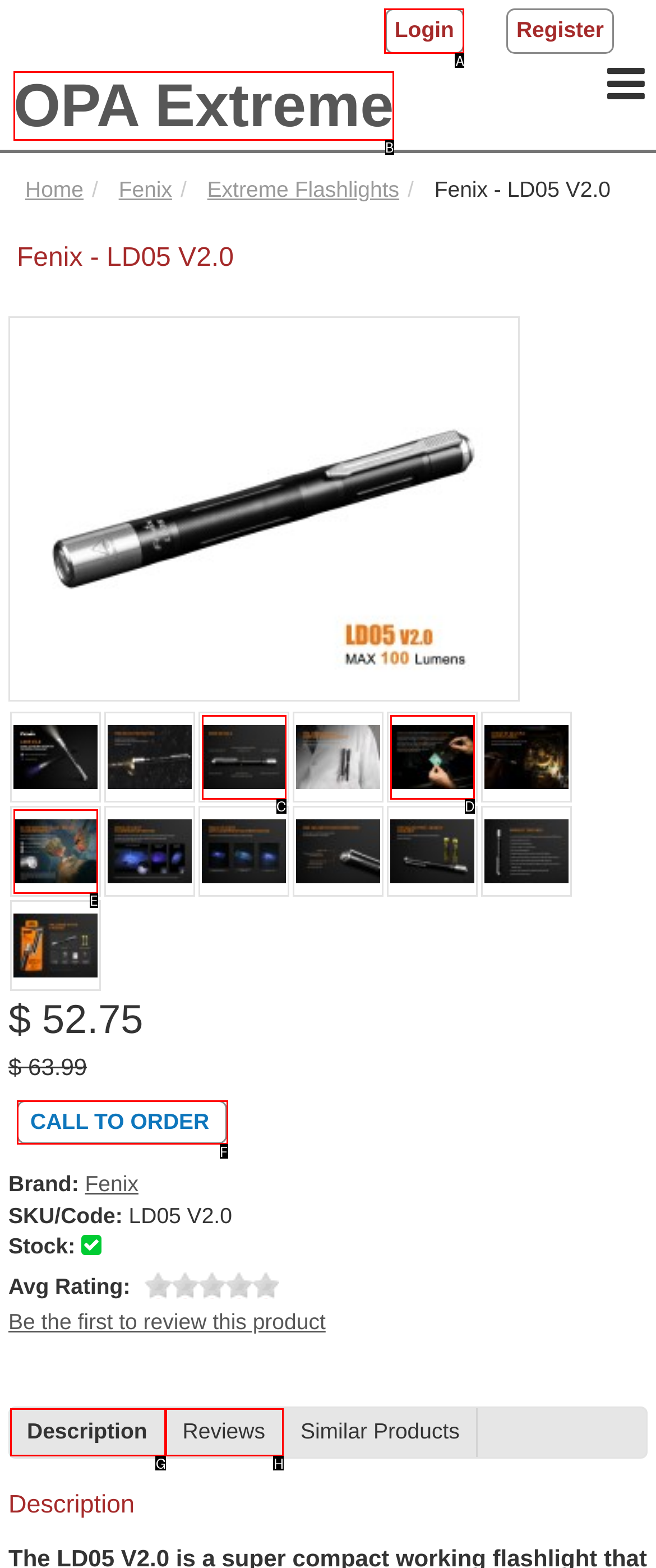Using the description: Call To Order, find the best-matching HTML element. Indicate your answer with the letter of the chosen option.

F